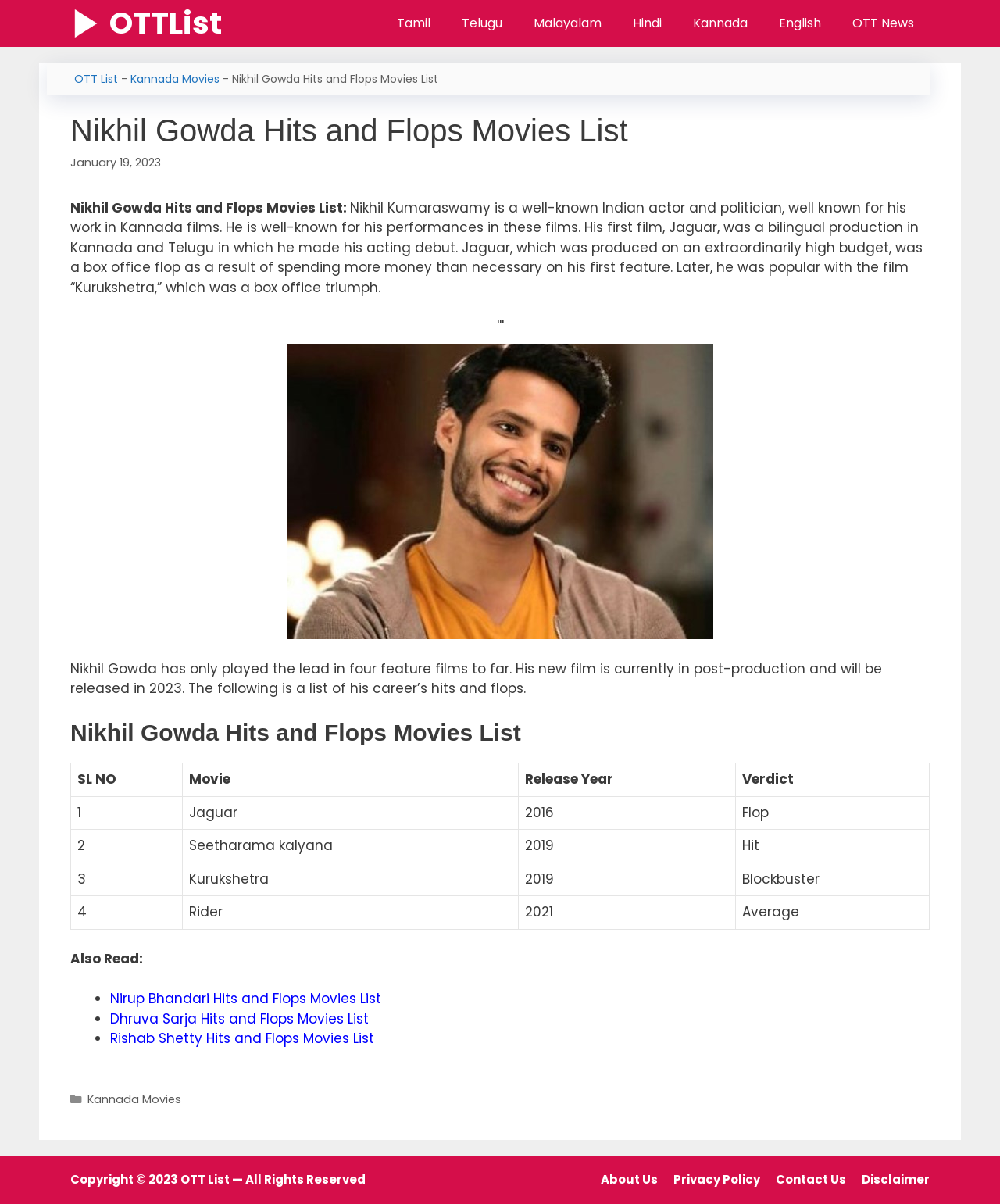Locate the bounding box coordinates of the clickable region necessary to complete the following instruction: "Read about Nikhil Gowda Hits and Flops Movies List". Provide the coordinates in the format of four float numbers between 0 and 1, i.e., [left, top, right, bottom].

[0.07, 0.165, 0.35, 0.18]